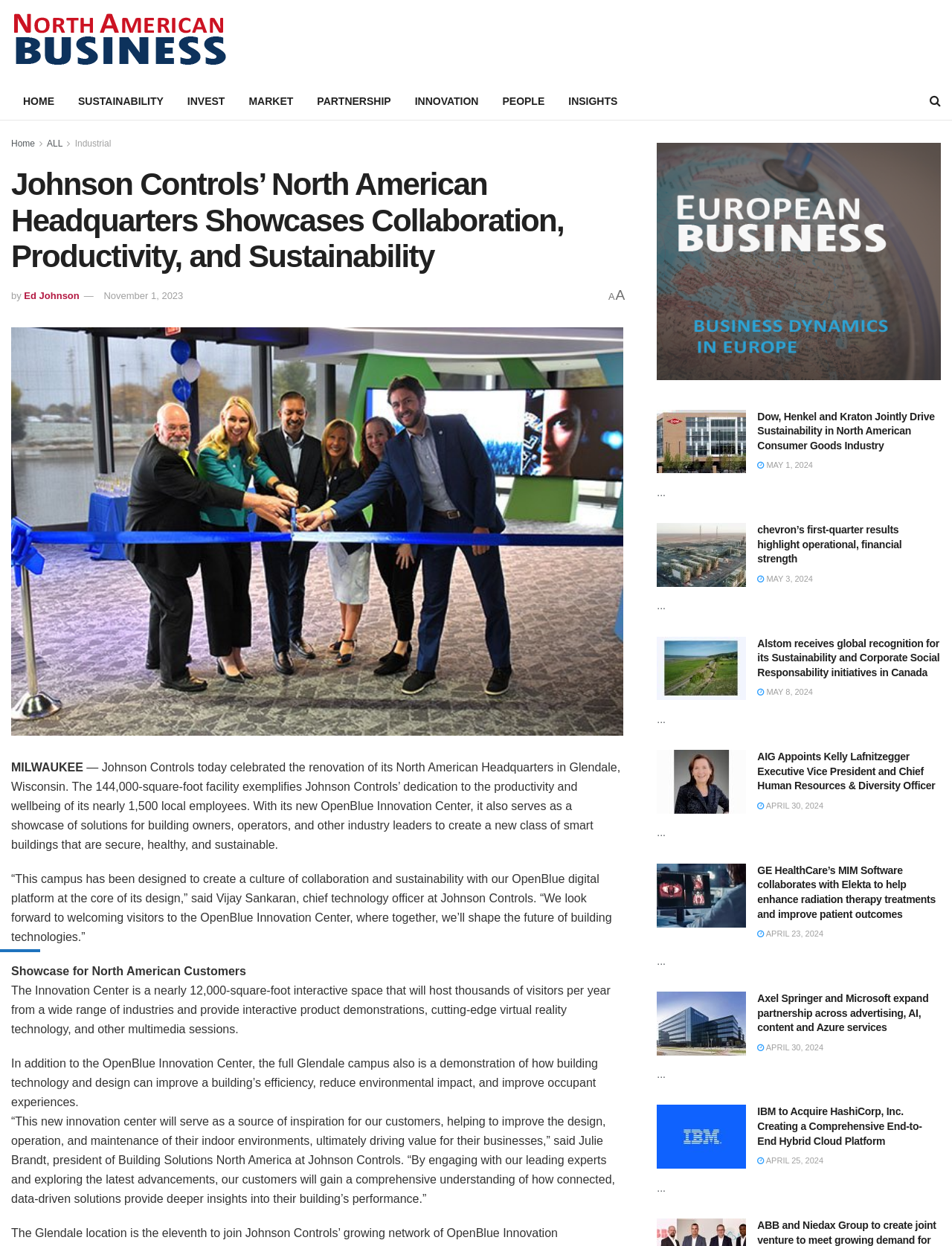Can you give a comprehensive explanation to the question given the content of the image?
What is the location of Johnson Controls' North American Headquarters?

The text 'Johnson Controls today celebrated the renovation of its North American Headquarters in Glendale, Wisconsin.' indicates that the location of Johnson Controls' North American Headquarters is Glendale, Wisconsin.